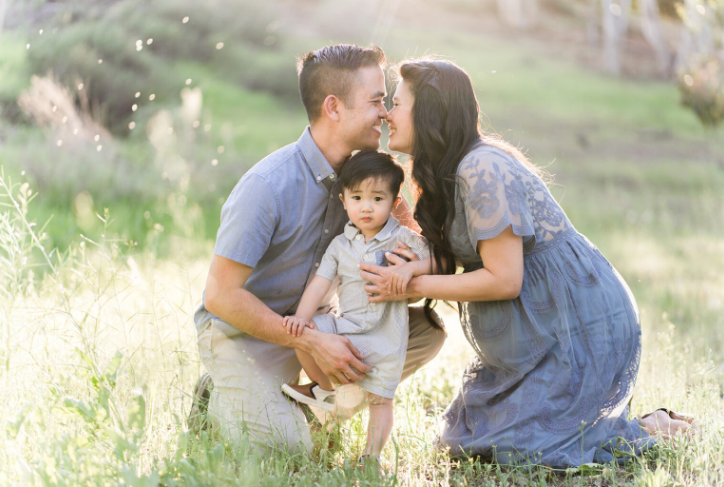Provide a comprehensive description of the image.

The image captures a heartwarming moment of a family in a sunlit field. The parents, who appear to be enjoying a tender moment, lean in for a kiss while kneeling beside their young son, who is seated contently between them. The mother is dressed in a flowing blue gown that complements the serene atmosphere, while the father sports a casual, light blue shirt. Their son, in a playful outfit, looks curiously at his parents, embodying innocence and joy. The soft, golden light of the sunset enhances the beautiful backdrop of grassy fields, illustrating the theme of love and togetherness in this precious family moment. The image reflects the journey of parenthood and the importance of family support, resonating with the overarching message of the Hoag OBGYN narrative about caring for expectant mothers and celebrating the family experience.